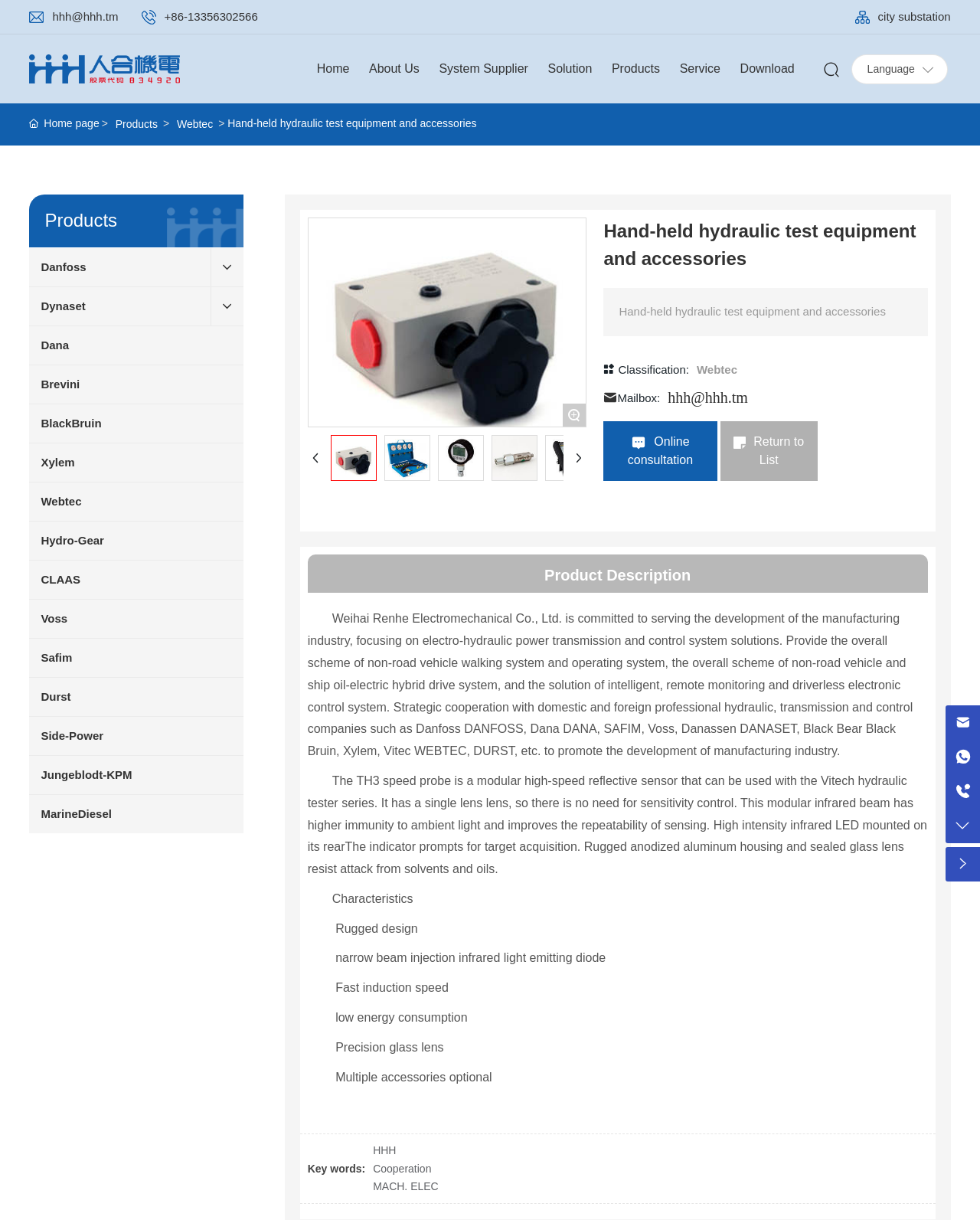Specify the bounding box coordinates of the area that needs to be clicked to achieve the following instruction: "Click the 'Home' link".

[0.313, 0.028, 0.367, 0.085]